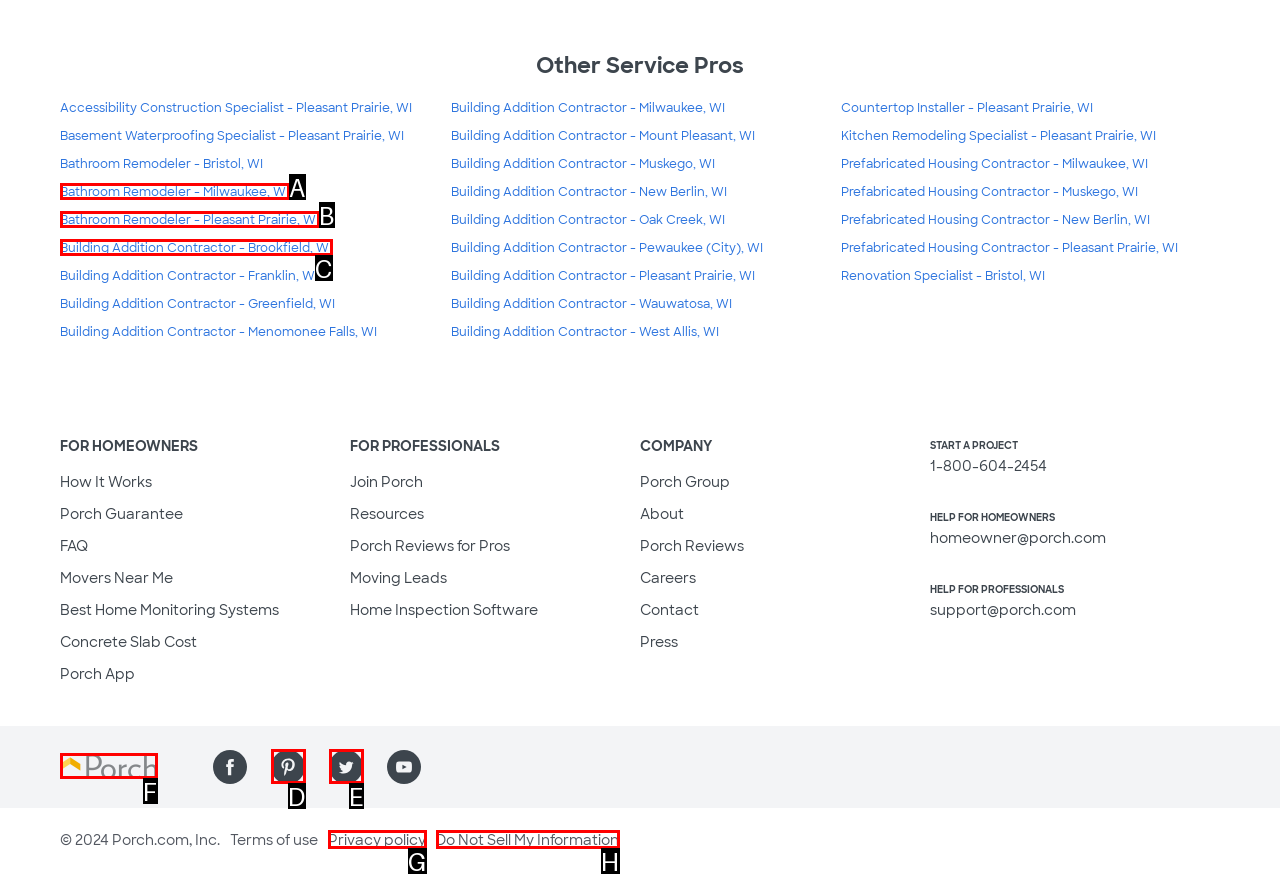Looking at the description: Contact, identify which option is the best match and respond directly with the letter of that option.

None